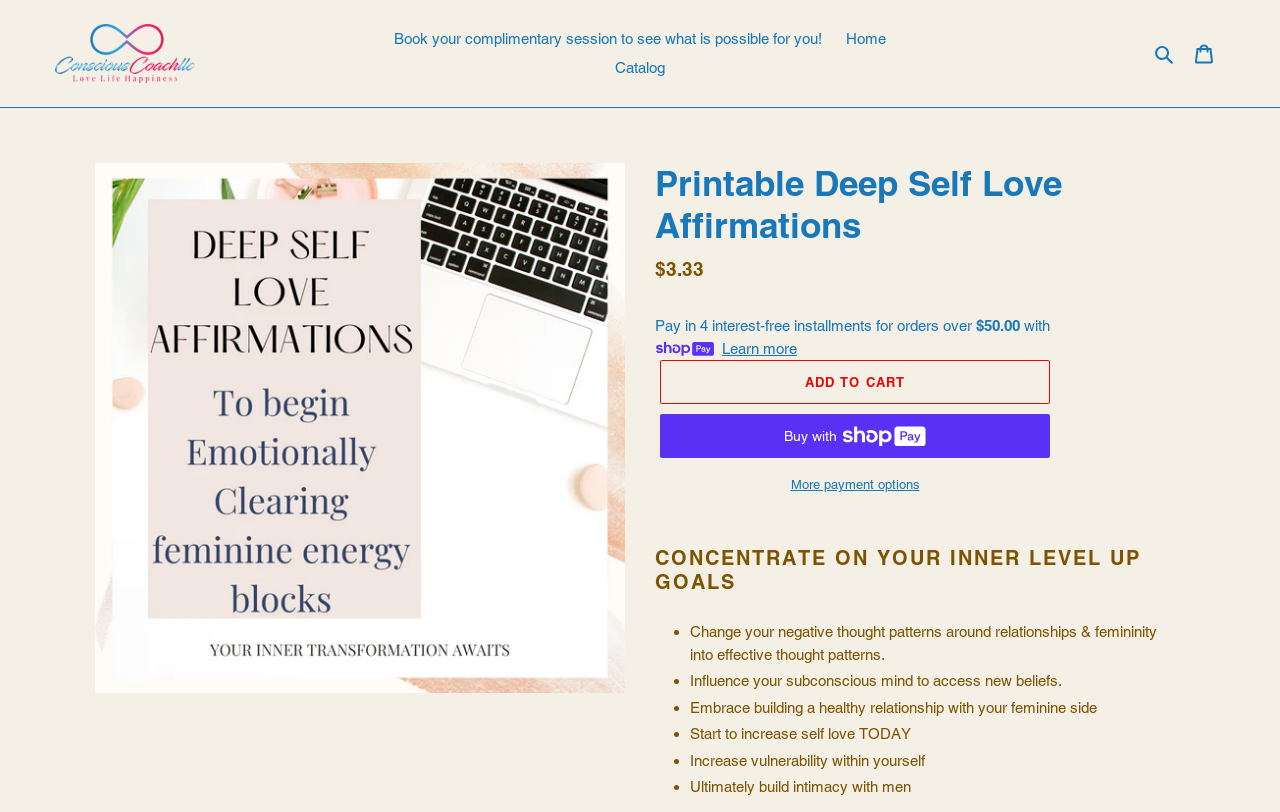What is the purpose of the 'Learn more' button?
Can you give a detailed and elaborate answer to the question?

I found the answer by looking at the button with the text 'Learn more' and the image of Shop Pay next to it. This suggests that the purpose of the 'Learn more' button is to learn more about Shop Pay, which is a payment option.